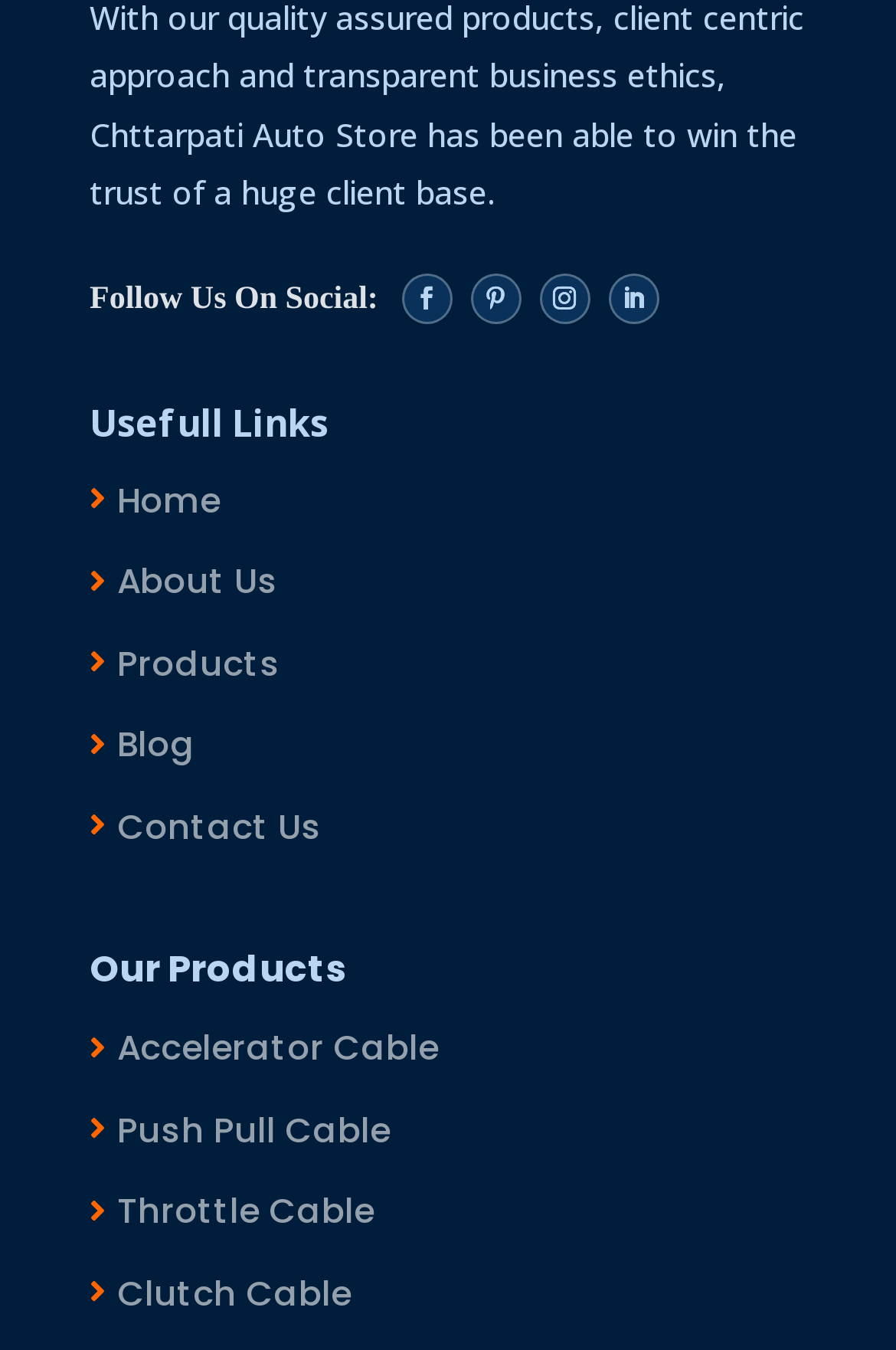Please specify the bounding box coordinates of the clickable section necessary to execute the following command: "Explore Products".

[0.1, 0.469, 0.313, 0.513]